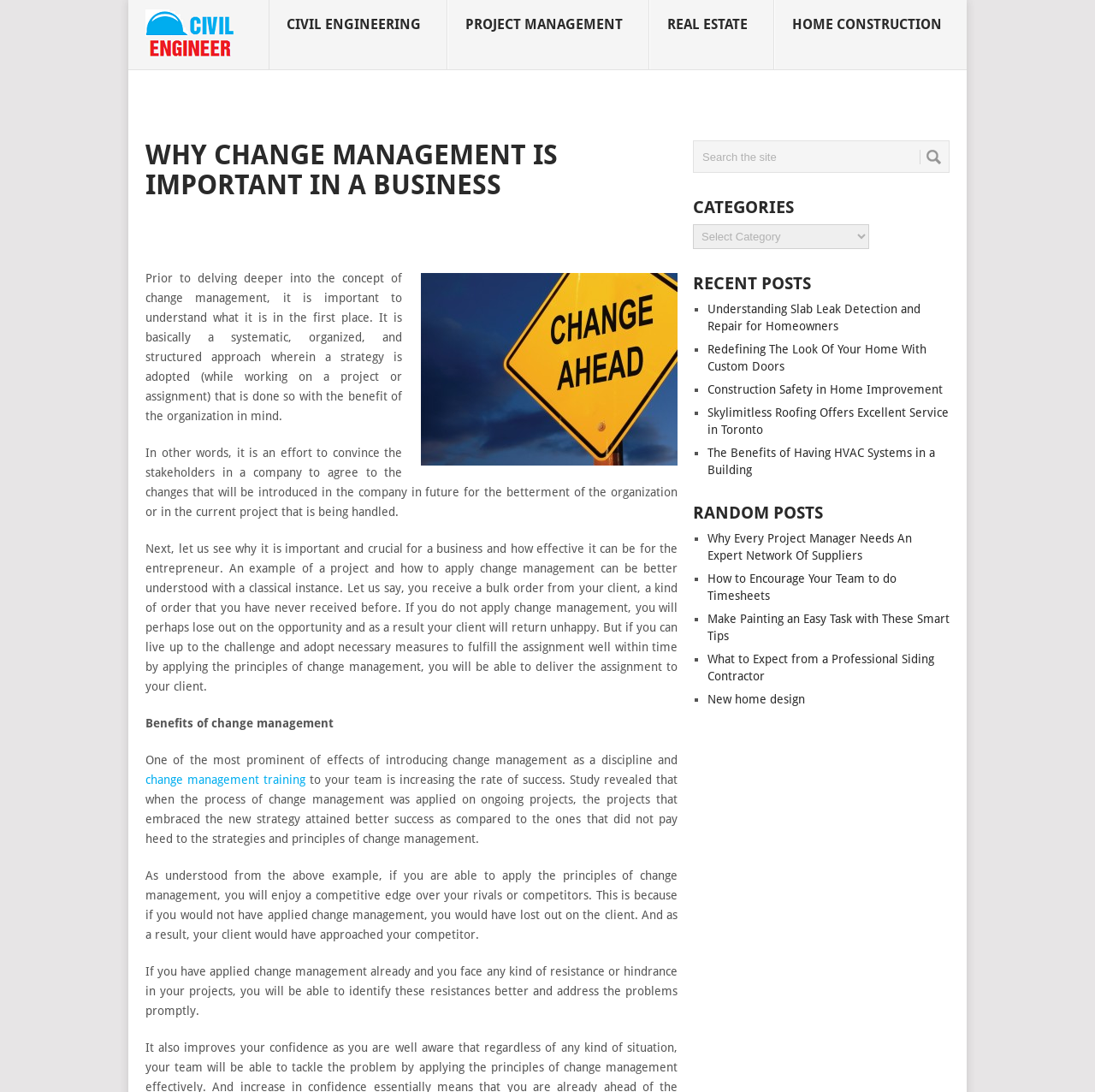Identify the main title of the webpage and generate its text content.

WHY CHANGE MANAGEMENT IS IMPORTANT IN A BUSINESS